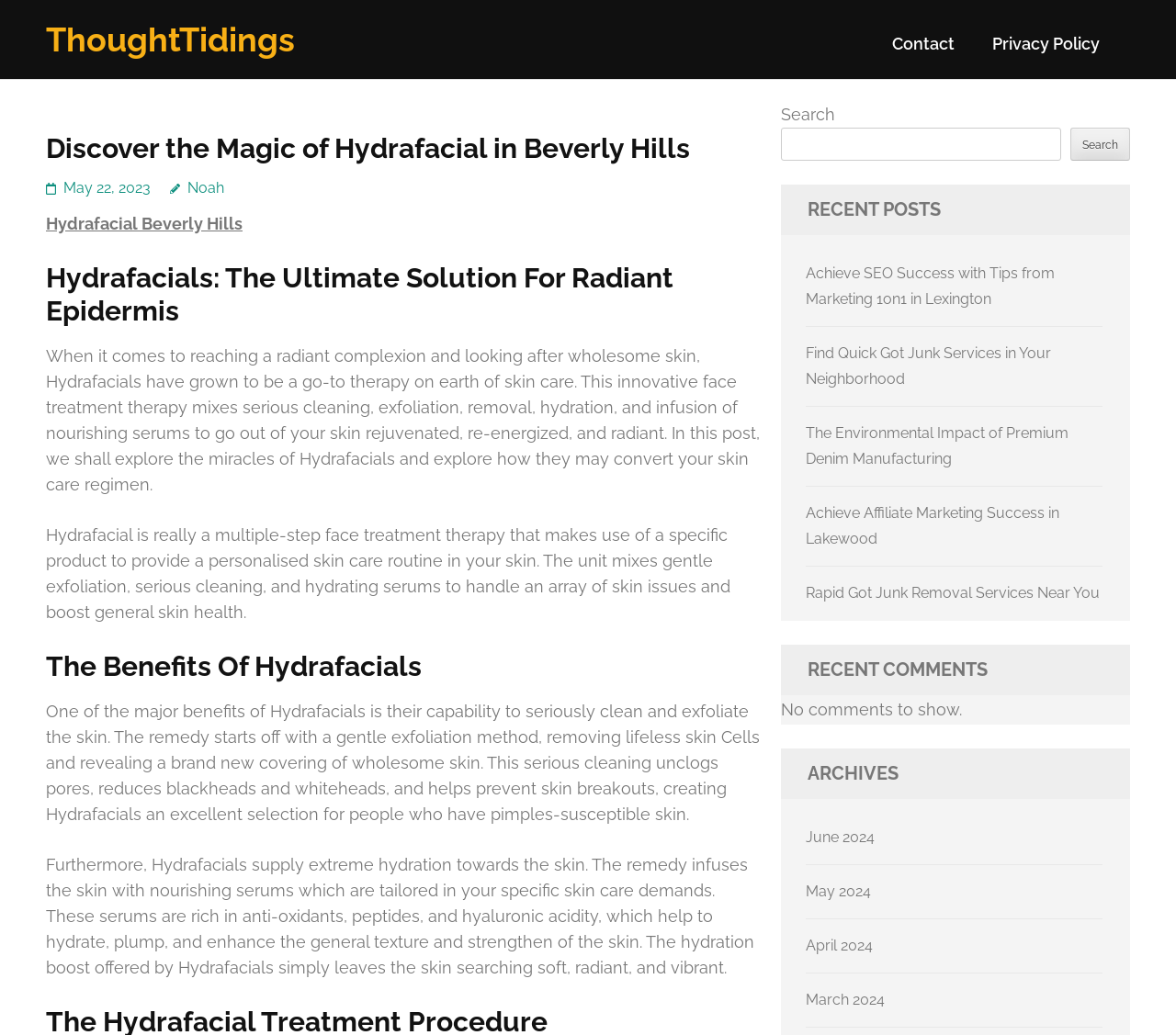Can you find the bounding box coordinates of the area I should click to execute the following instruction: "Search for something"?

[0.664, 0.123, 0.902, 0.155]